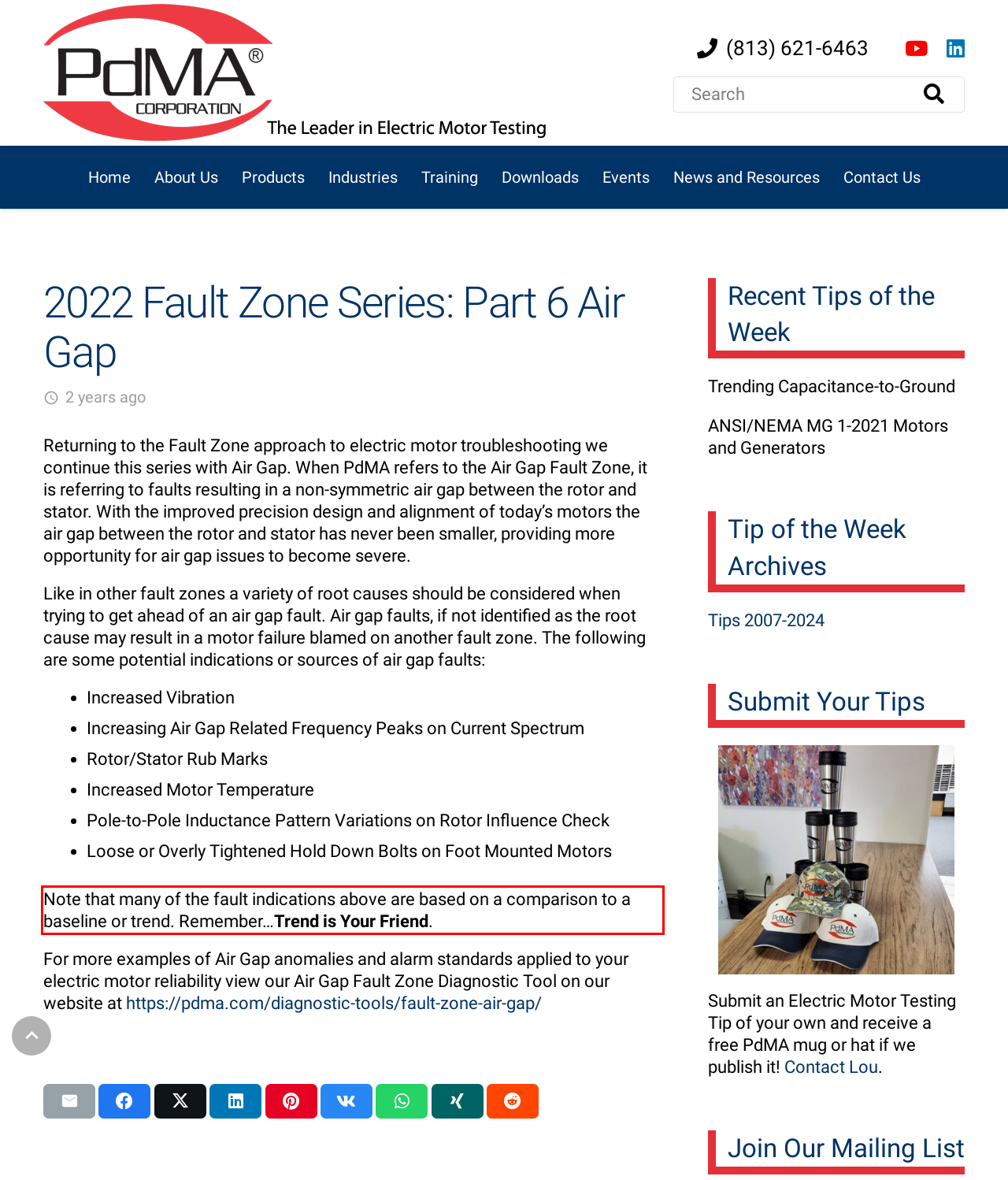Within the screenshot of the webpage, there is a red rectangle. Please recognize and generate the text content inside this red bounding box.

Note that many of the fault indications above are based on a comparison to a baseline or trend. Remember…Trend is Your Friend.